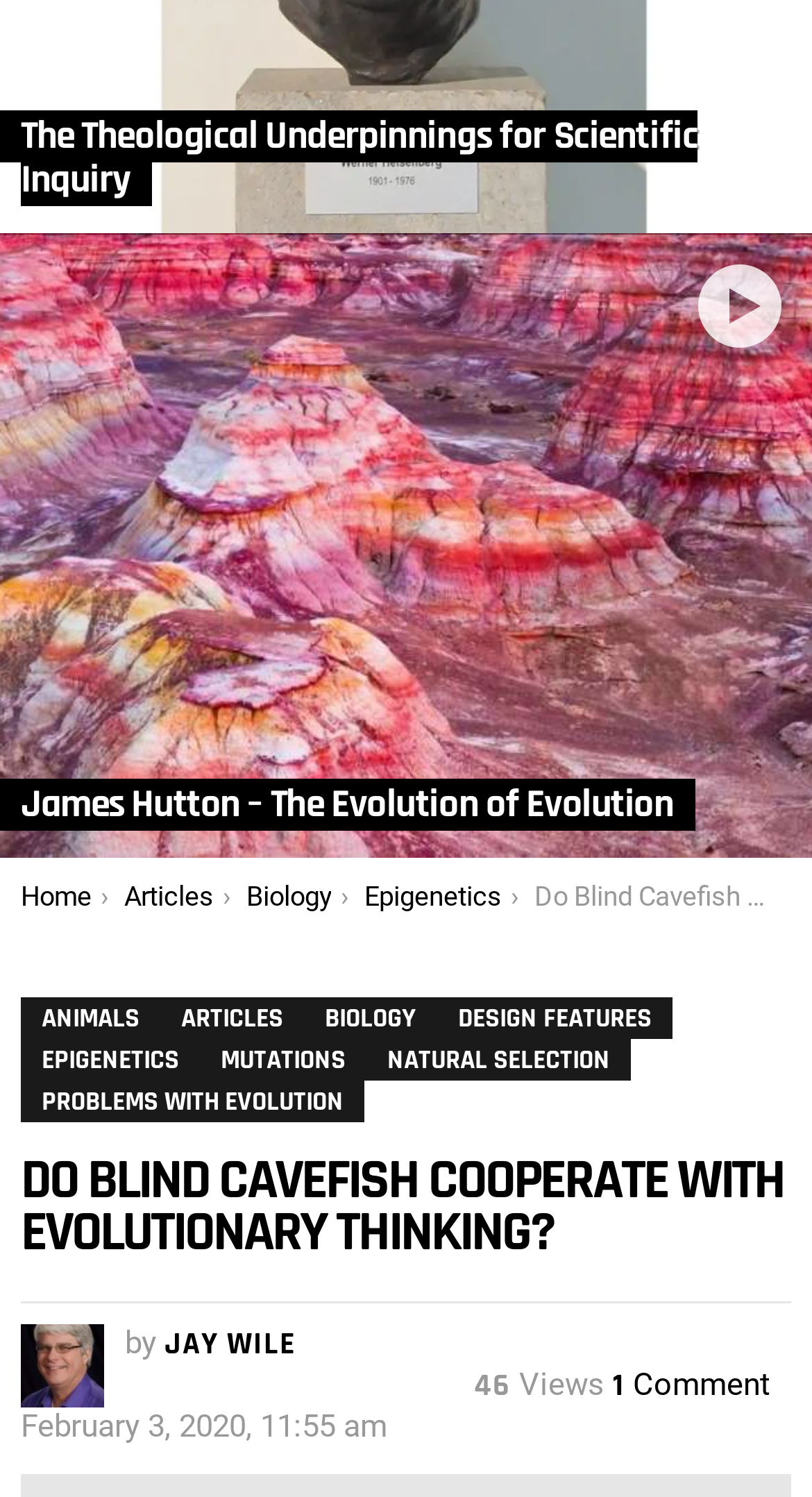Show the bounding box coordinates of the region that should be clicked to follow the instruction: "Open main menu."

None